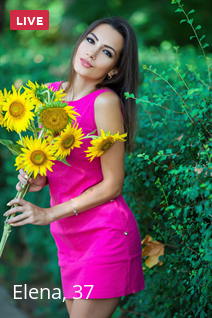What does the 'LIVE' indicator suggest?
Provide a detailed answer to the question using information from the image.

The presence of the 'LIVE' indicator implies that the image is part of a dynamic online interaction, allowing viewers to connect with Elena in real-time, suggesting a live engagement or streaming scenario.